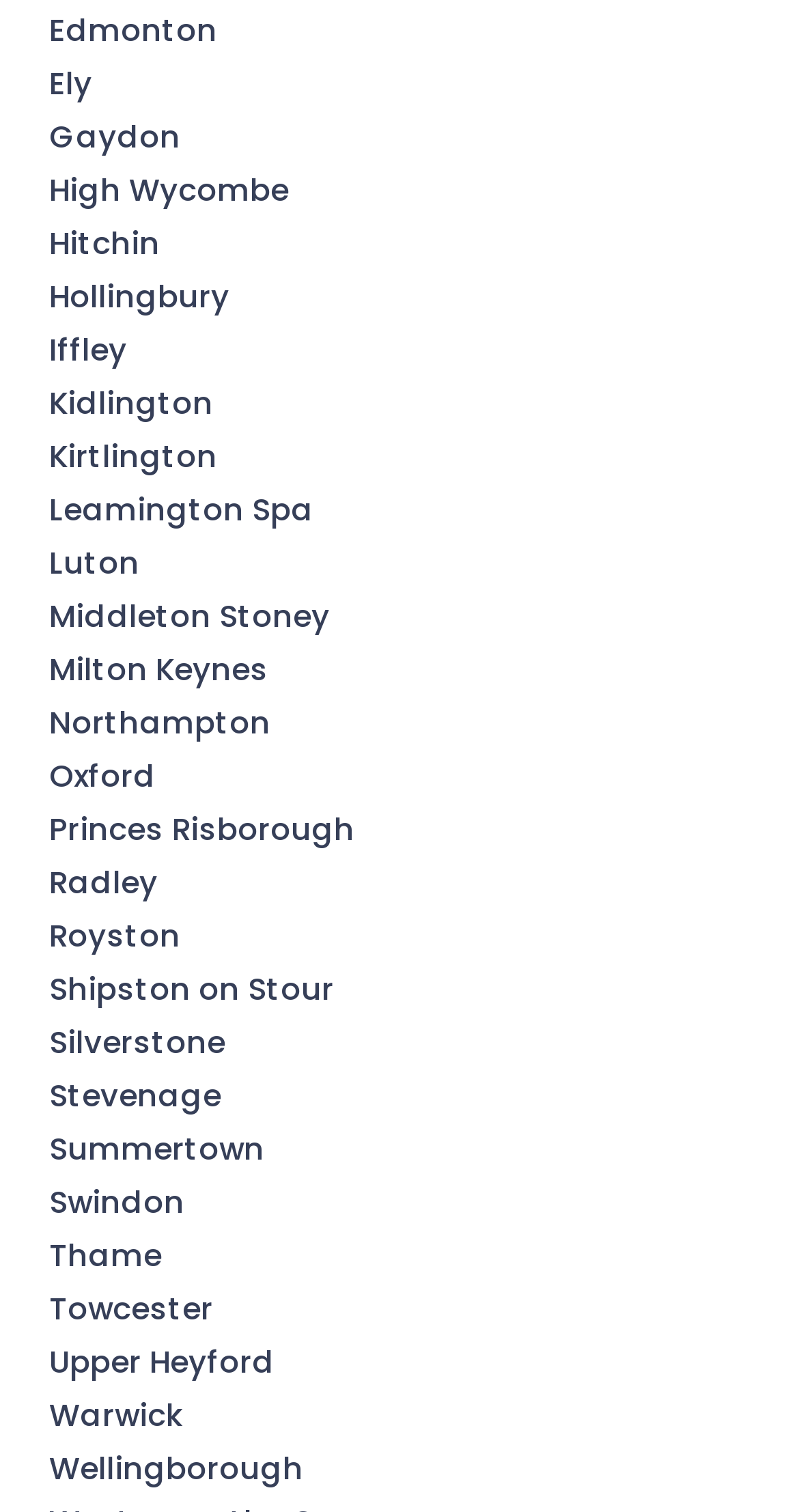Determine the bounding box coordinates of the clickable area required to perform the following instruction: "go to Leamington Spa". The coordinates should be represented as four float numbers between 0 and 1: [left, top, right, bottom].

[0.062, 0.322, 0.392, 0.351]